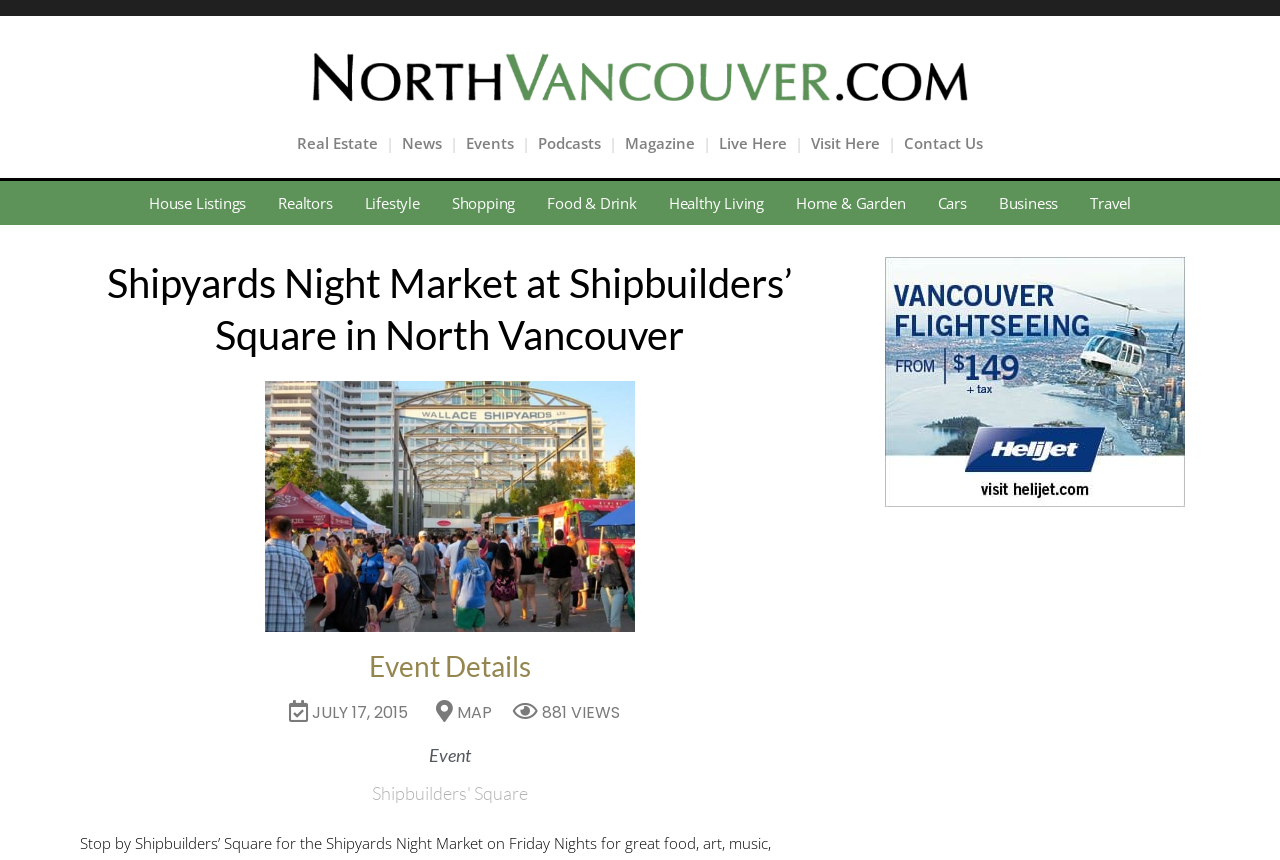Pinpoint the bounding box coordinates of the area that should be clicked to complete the following instruction: "Check Event Details". The coordinates must be given as four float numbers between 0 and 1, i.e., [left, top, right, bottom].

[0.062, 0.759, 0.641, 0.791]